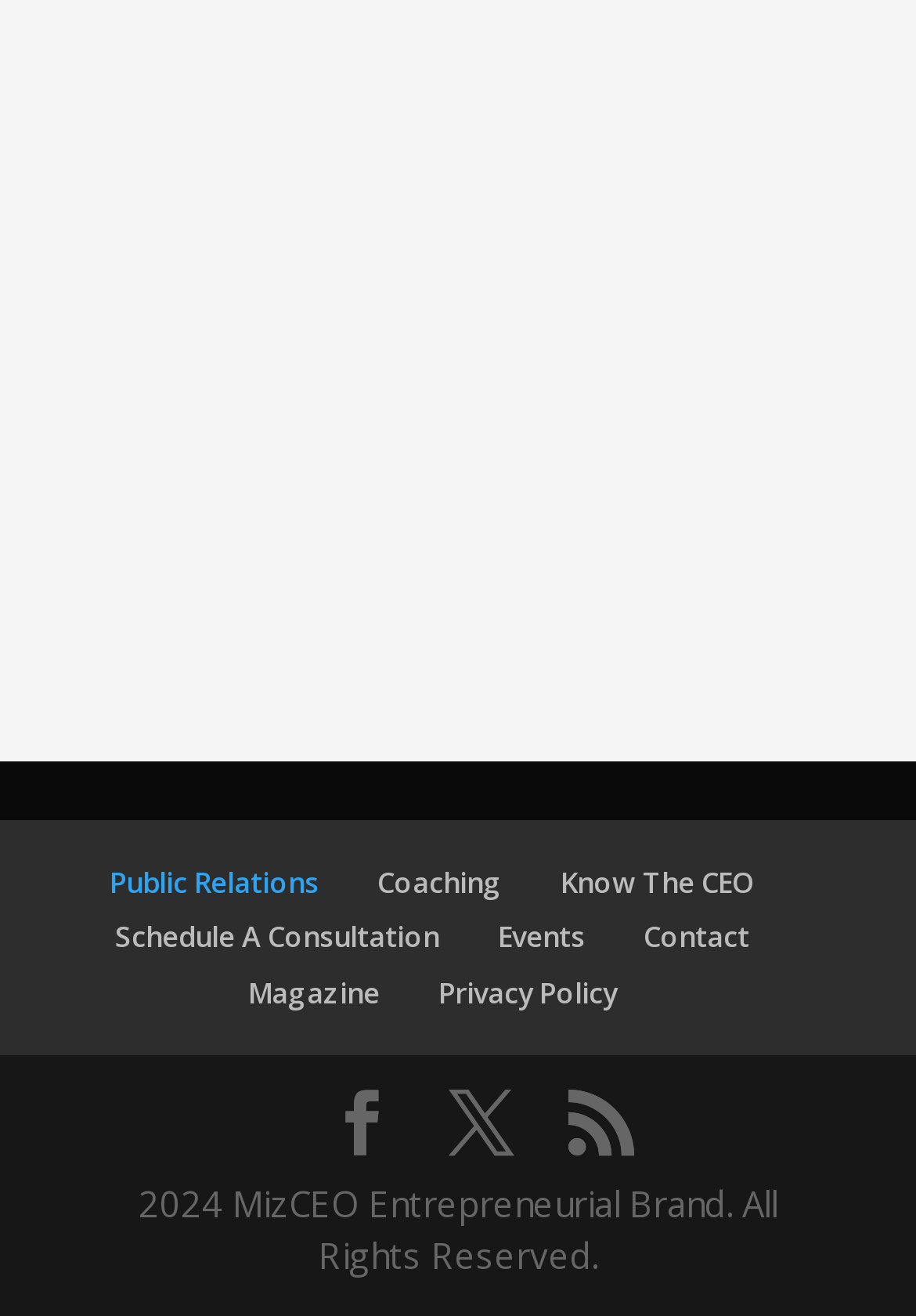Please identify the bounding box coordinates of the area I need to click to accomplish the following instruction: "View events".

[0.544, 0.697, 0.638, 0.728]